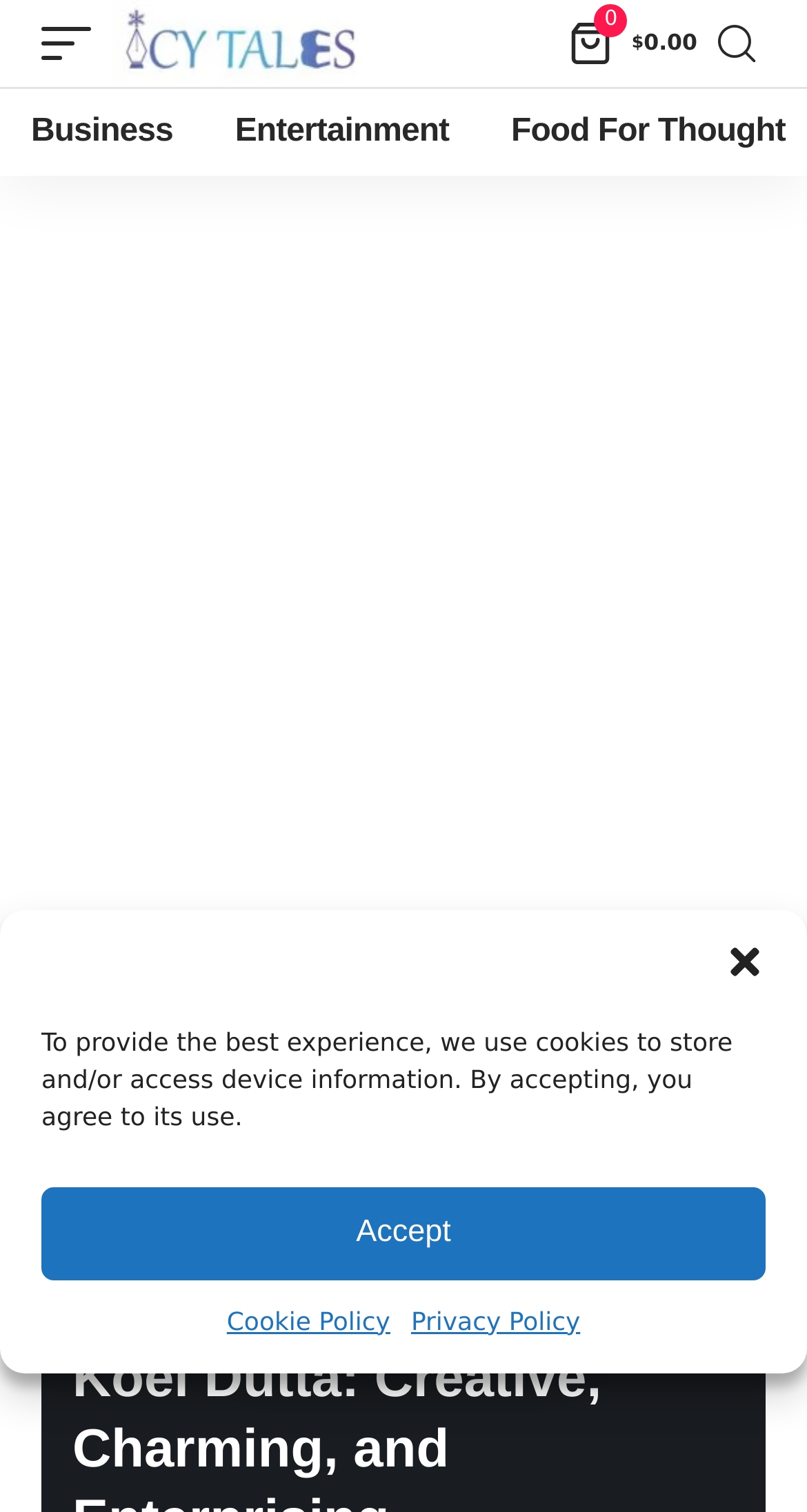How many items are in the mini cart?
Please elaborate on the answer to the question with detailed information.

I found the mini cart icon at the top-right corner of the webpage, and next to it, I saw the text '0' and '$0.00', indicating that there are no items in the cart.